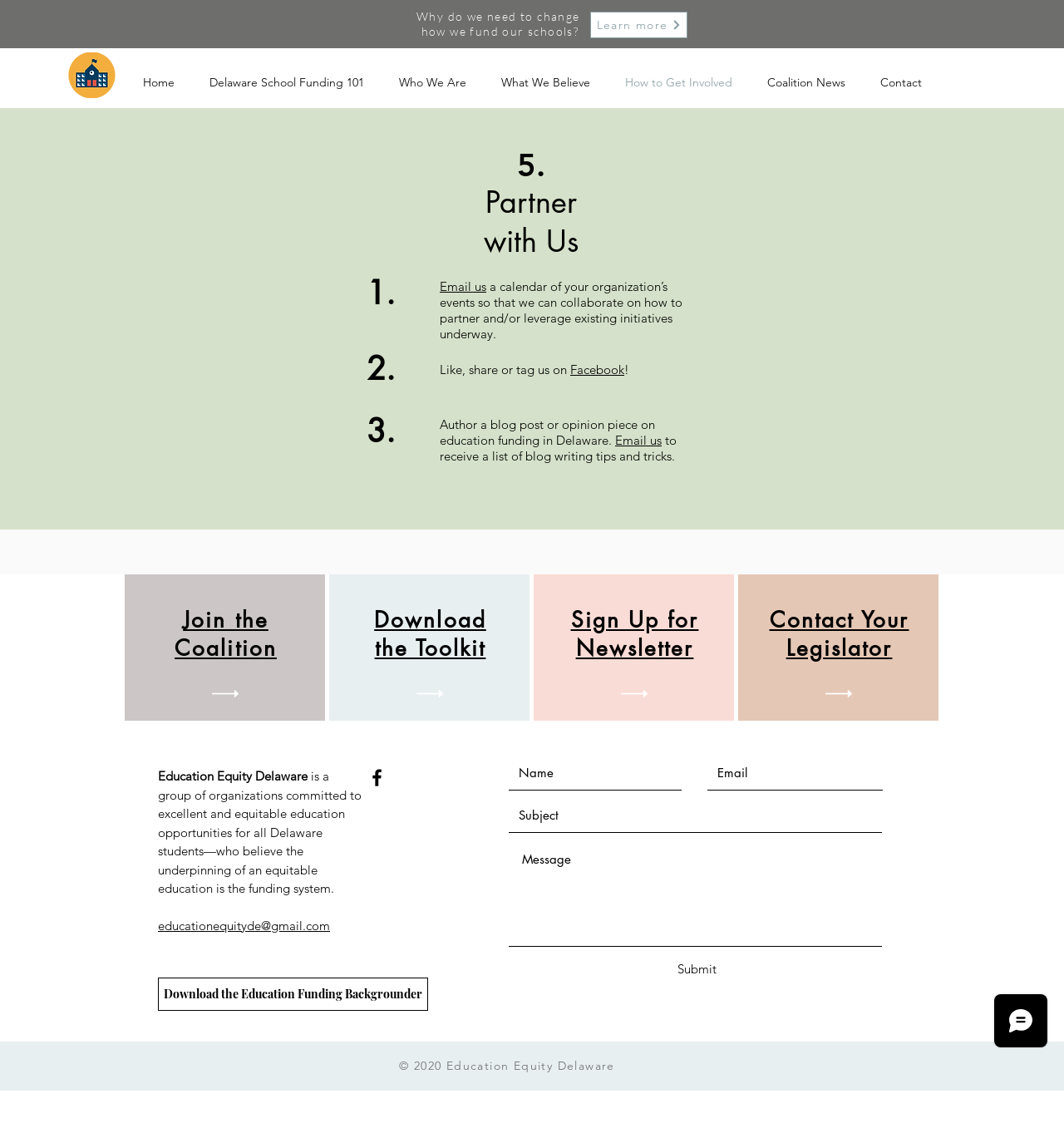Kindly determine the bounding box coordinates of the area that needs to be clicked to fulfill this instruction: "Click the 'Learn more' link".

[0.555, 0.01, 0.646, 0.034]